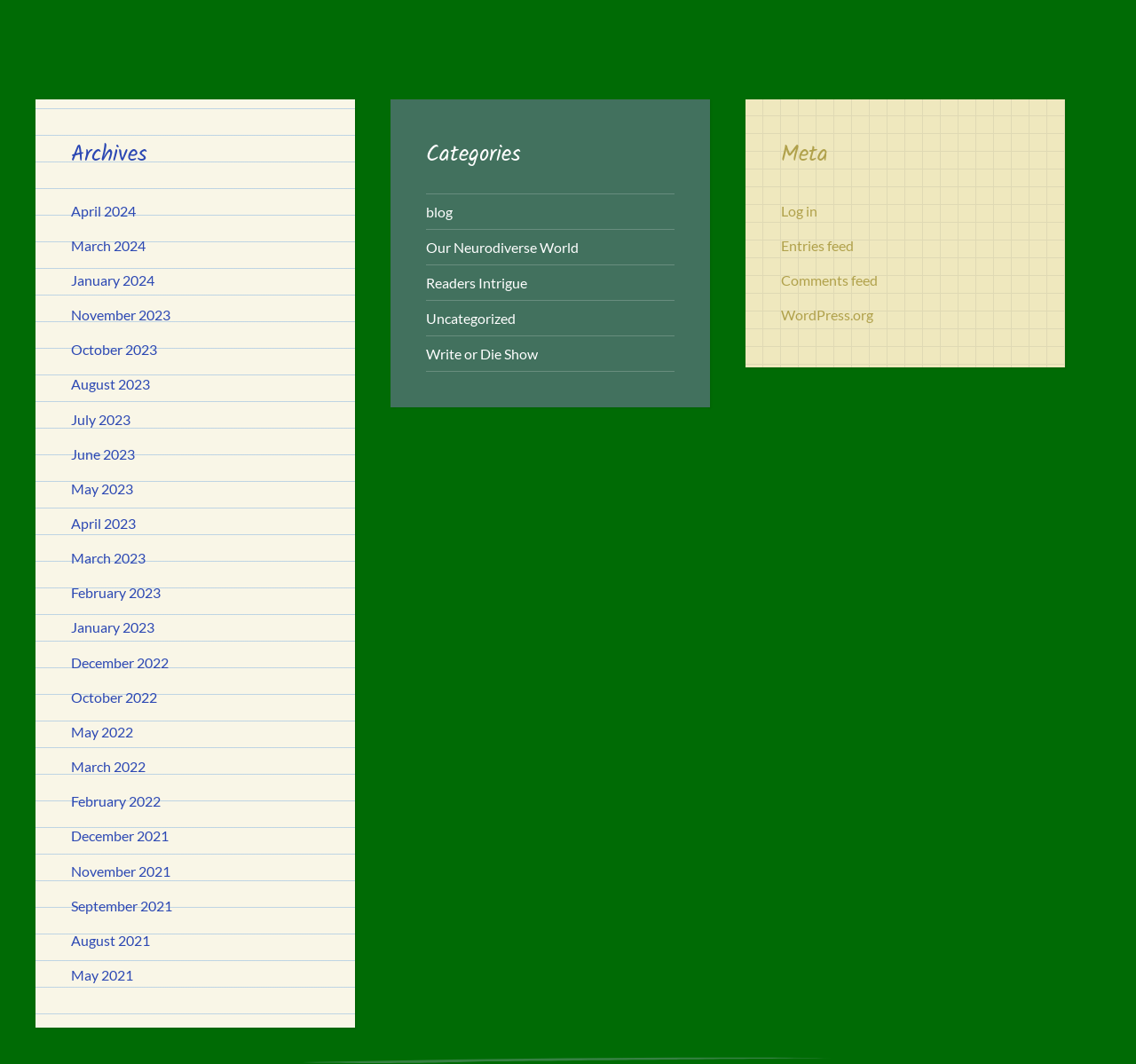How many sections are on the webpage?
Kindly answer the question with as much detail as you can.

There are 3 sections on the webpage, which are 'Archives', 'Categories', and 'Meta', as indicated by the heading elements with OCR text 'Archives', 'Categories', and 'Meta' at coordinates [0.062, 0.127, 0.281, 0.164], [0.375, 0.127, 0.594, 0.164], and [0.687, 0.127, 0.906, 0.164] respectively.